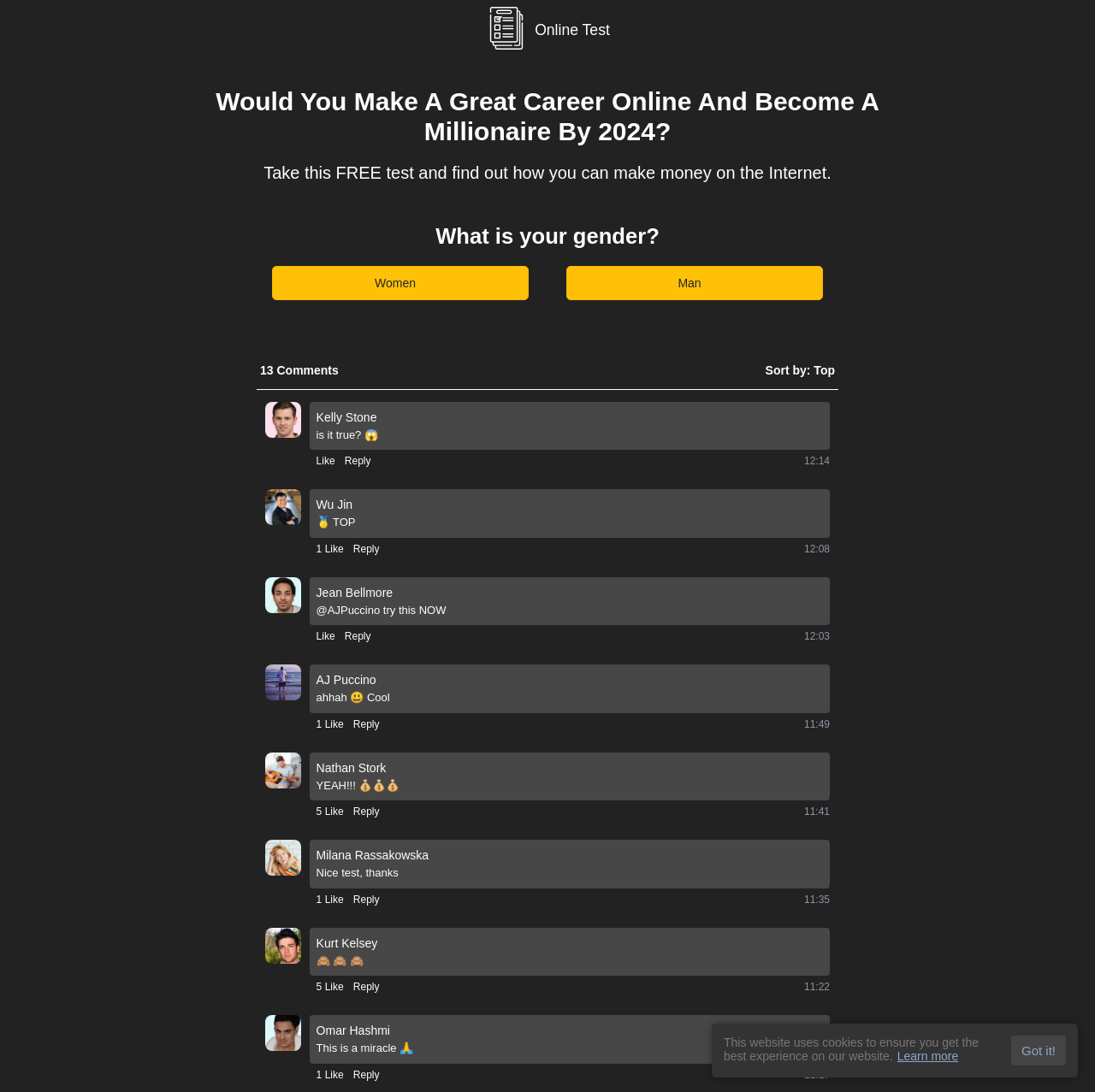Find the bounding box coordinates for the area that must be clicked to perform this action: "Reply to a comment".

[0.315, 0.415, 0.339, 0.429]